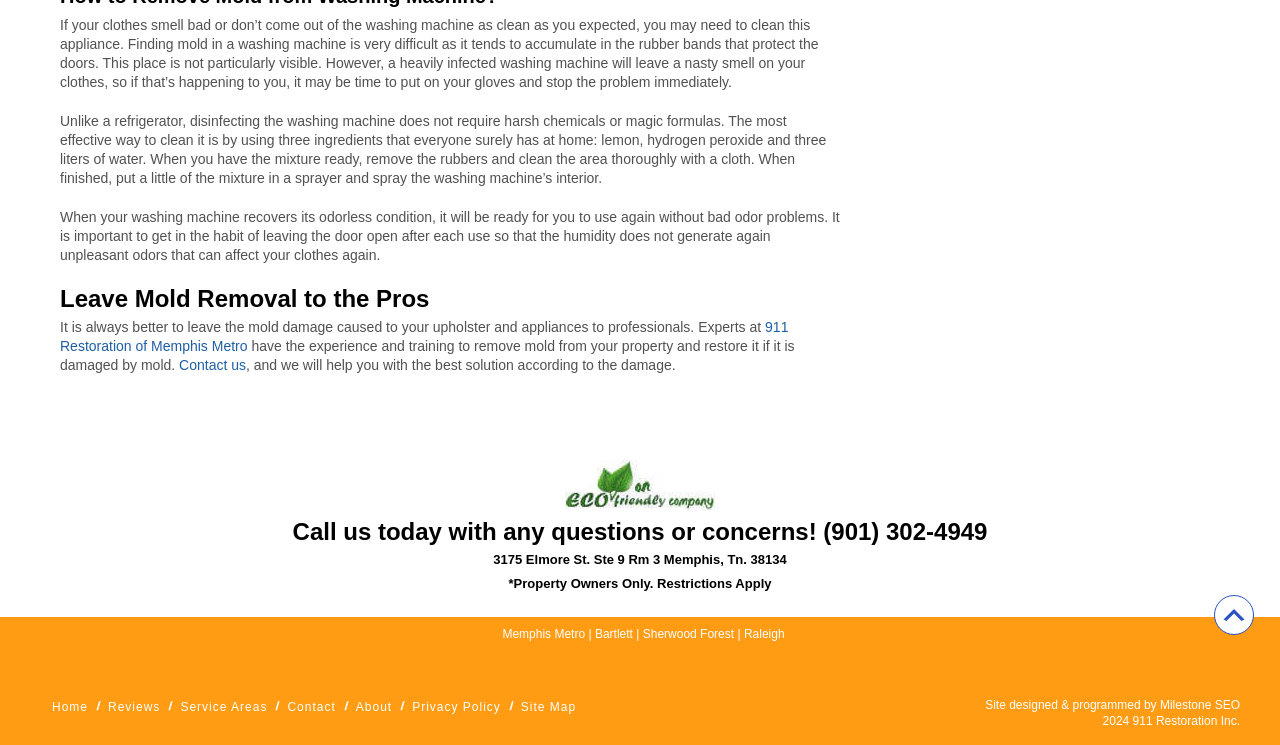Please answer the following question using a single word or phrase: 
What is the recommended way to clean a washing machine?

Using lemon, hydrogen peroxide, and water